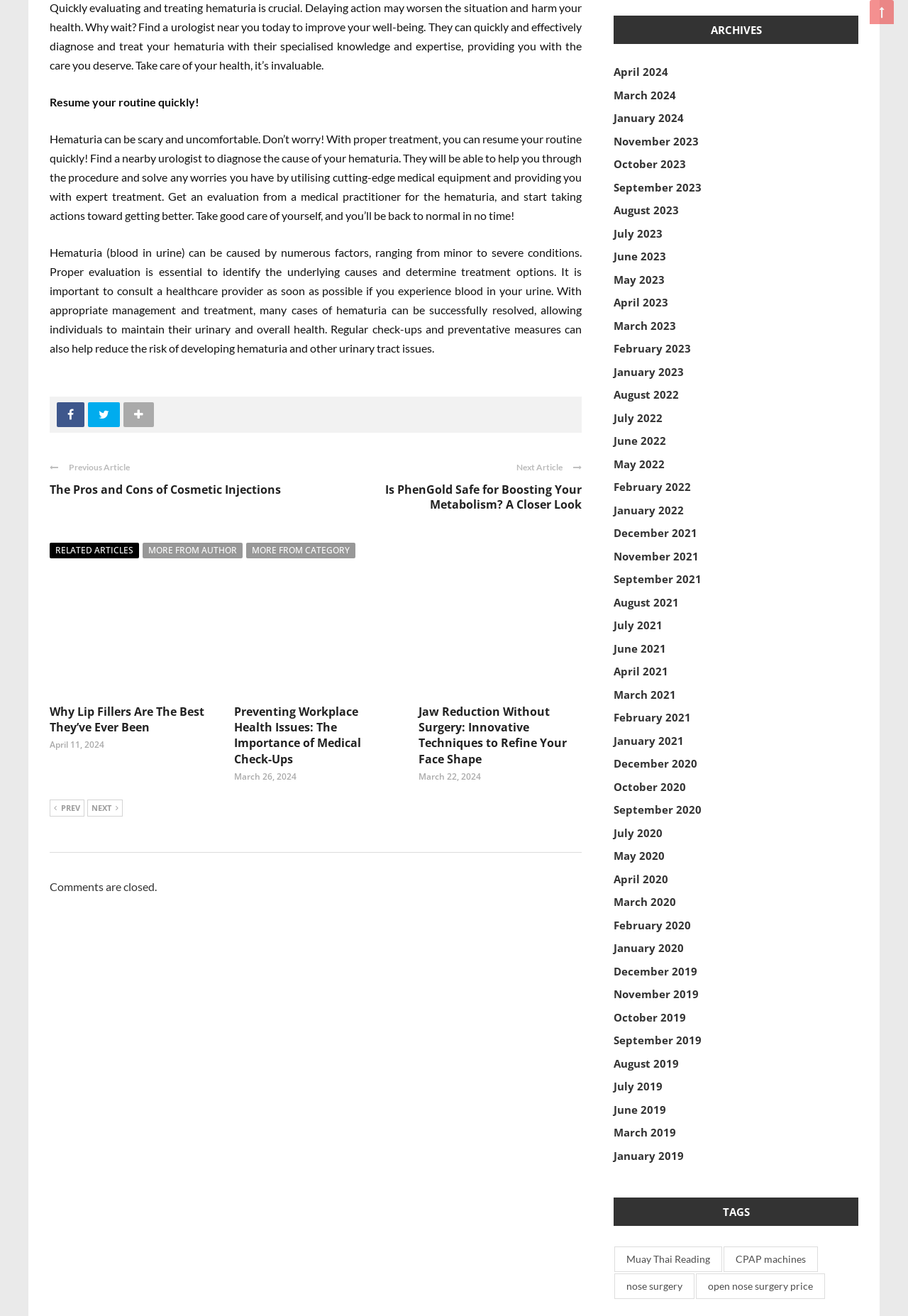Identify the bounding box coordinates of the clickable section necessary to follow the following instruction: "Click on Facebook icon". The coordinates should be presented as four float numbers from 0 to 1, i.e., [left, top, right, bottom].

[0.062, 0.306, 0.097, 0.324]